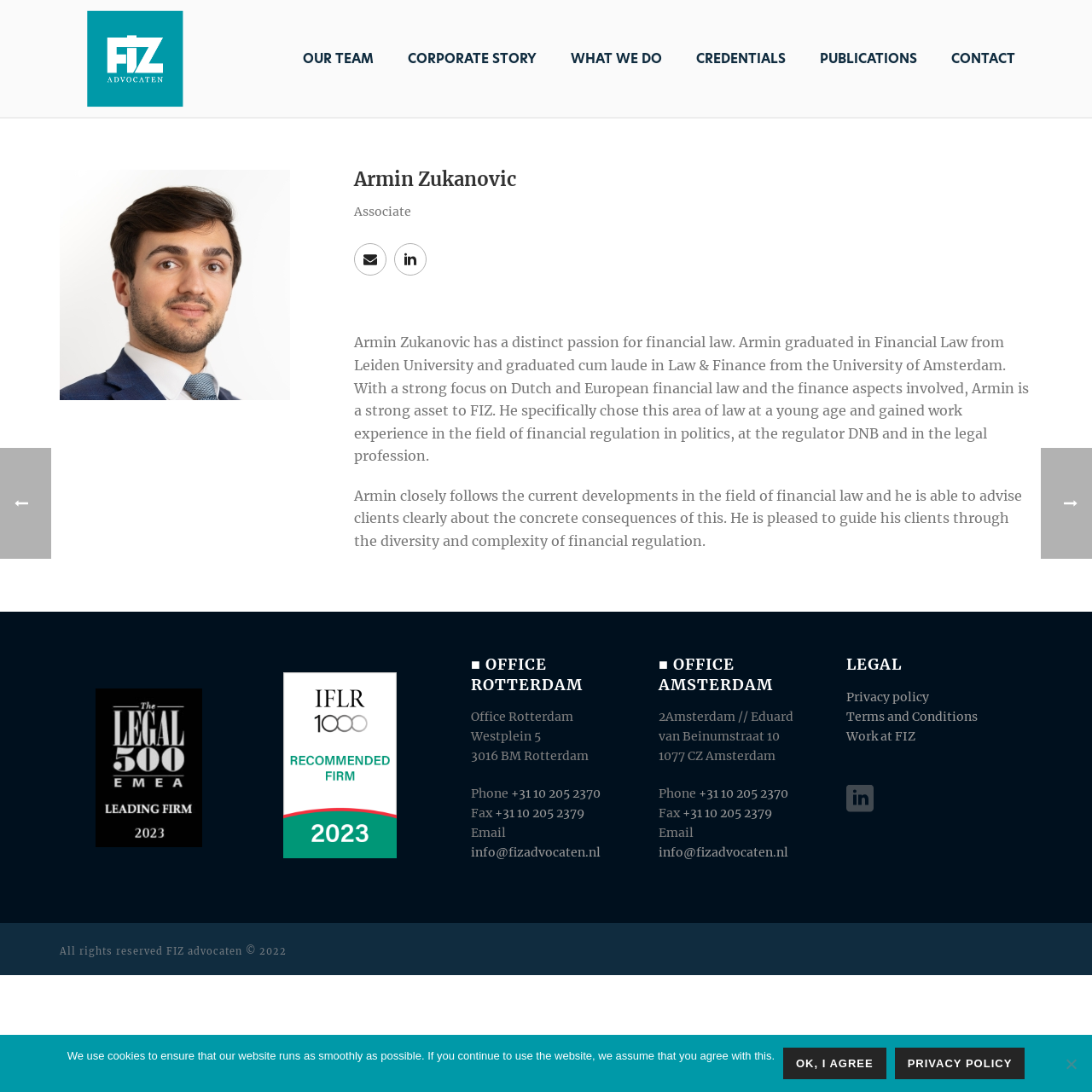Find and specify the bounding box coordinates that correspond to the clickable region for the instruction: "View Armin Zukanovic's LinkedIn profile".

[0.361, 0.223, 0.391, 0.253]